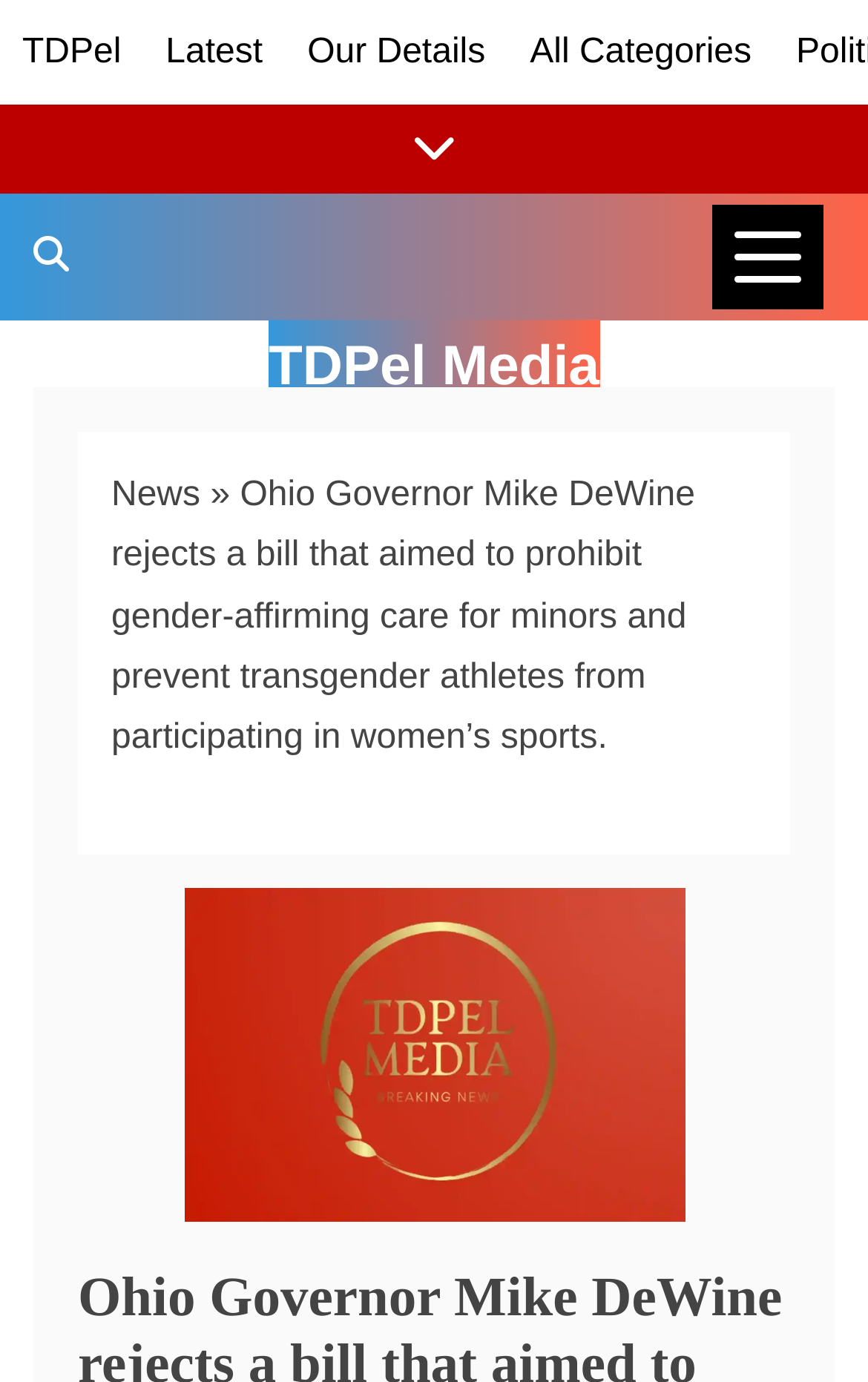Find the bounding box coordinates for the area you need to click to carry out the instruction: "Email enquiry@maxlewis.com.sg". The coordinates should be four float numbers between 0 and 1, indicated as [left, top, right, bottom].

None